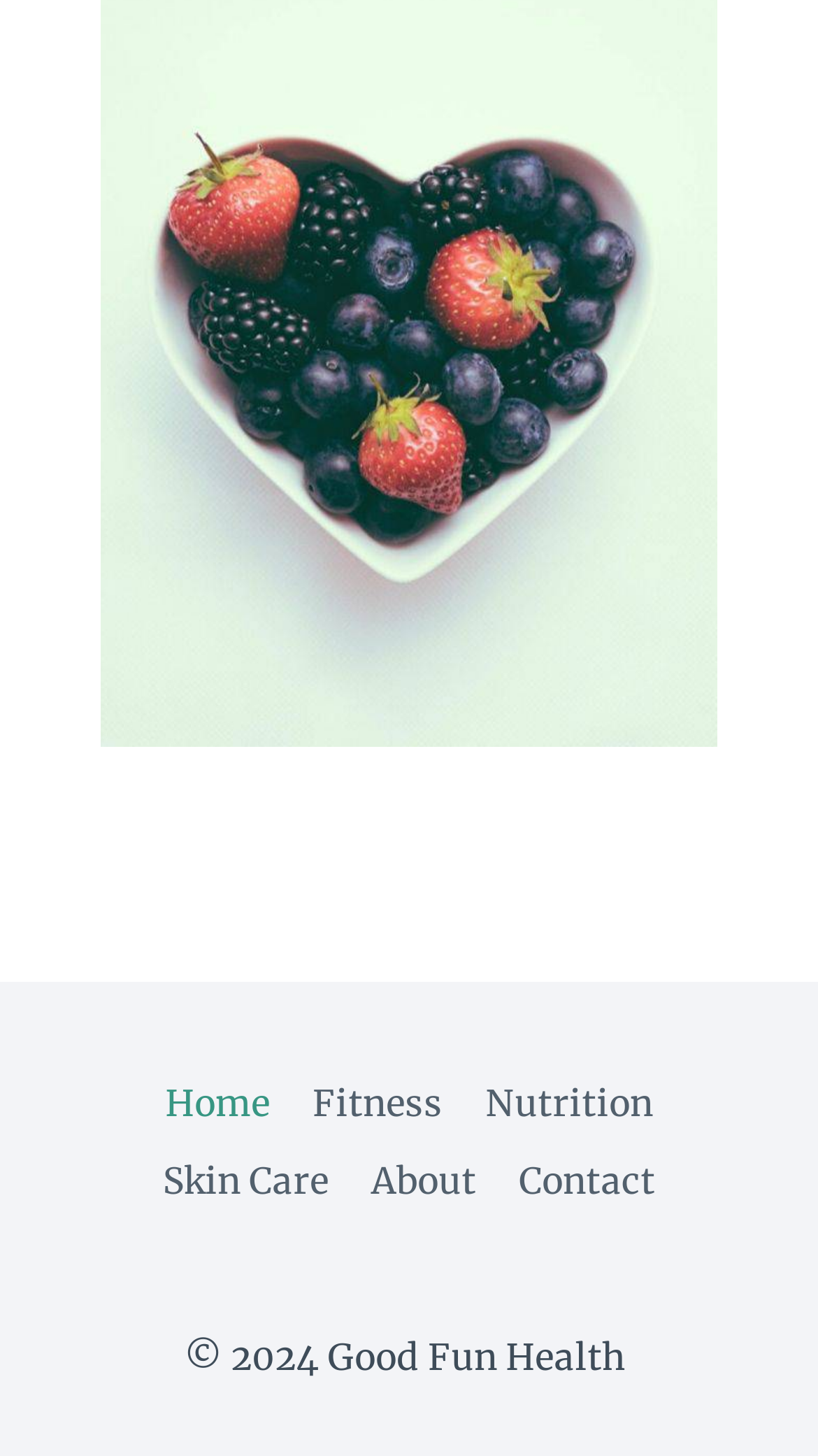Identify the bounding box for the described UI element. Provide the coordinates in (top-left x, top-left y, bottom-right x, bottom-right y) format with values ranging from 0 to 1: Skin Care

[0.173, 0.785, 0.428, 0.839]